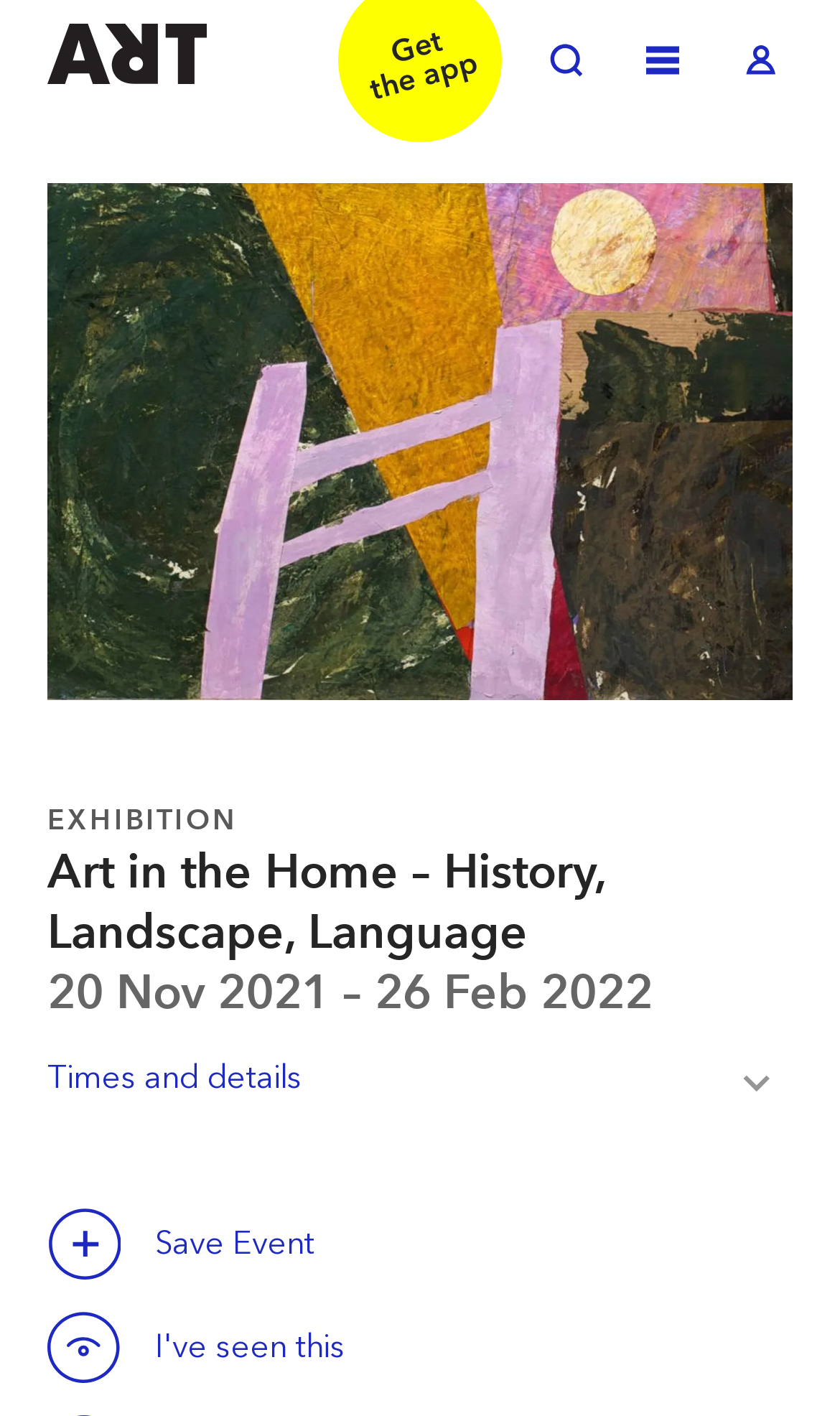Identify the bounding box coordinates for the UI element described as follows: "Toggle Search". Ensure the coordinates are four float numbers between 0 and 1, formatted as [left, top, right, bottom].

[0.636, 0.021, 0.713, 0.067]